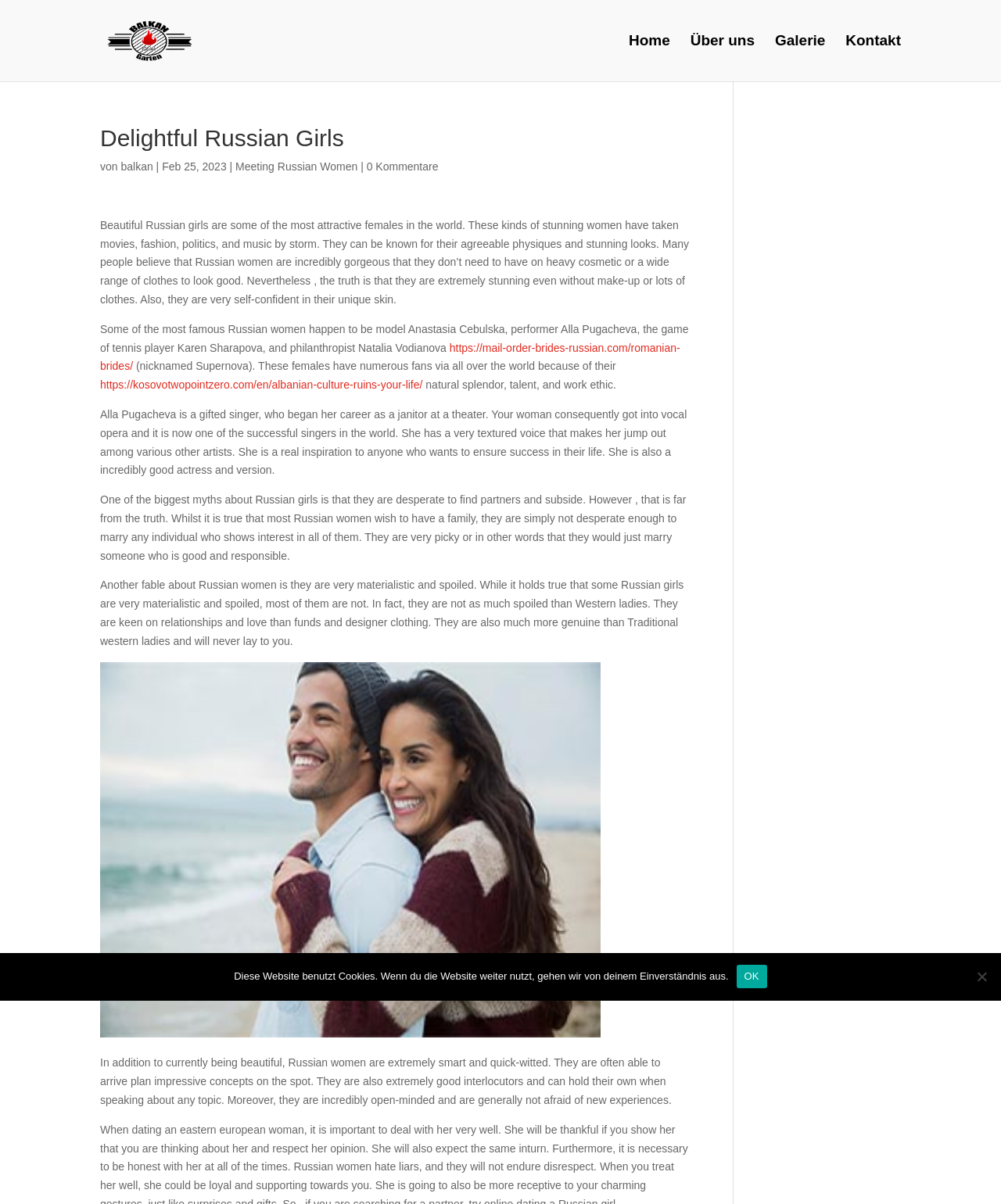What is the name of the grill garden?
Provide a detailed and extensive answer to the question.

The name of the grill garden can be found in the top-left corner of the webpage, where it is written as 'Balkan Grill Garten' in a link format.